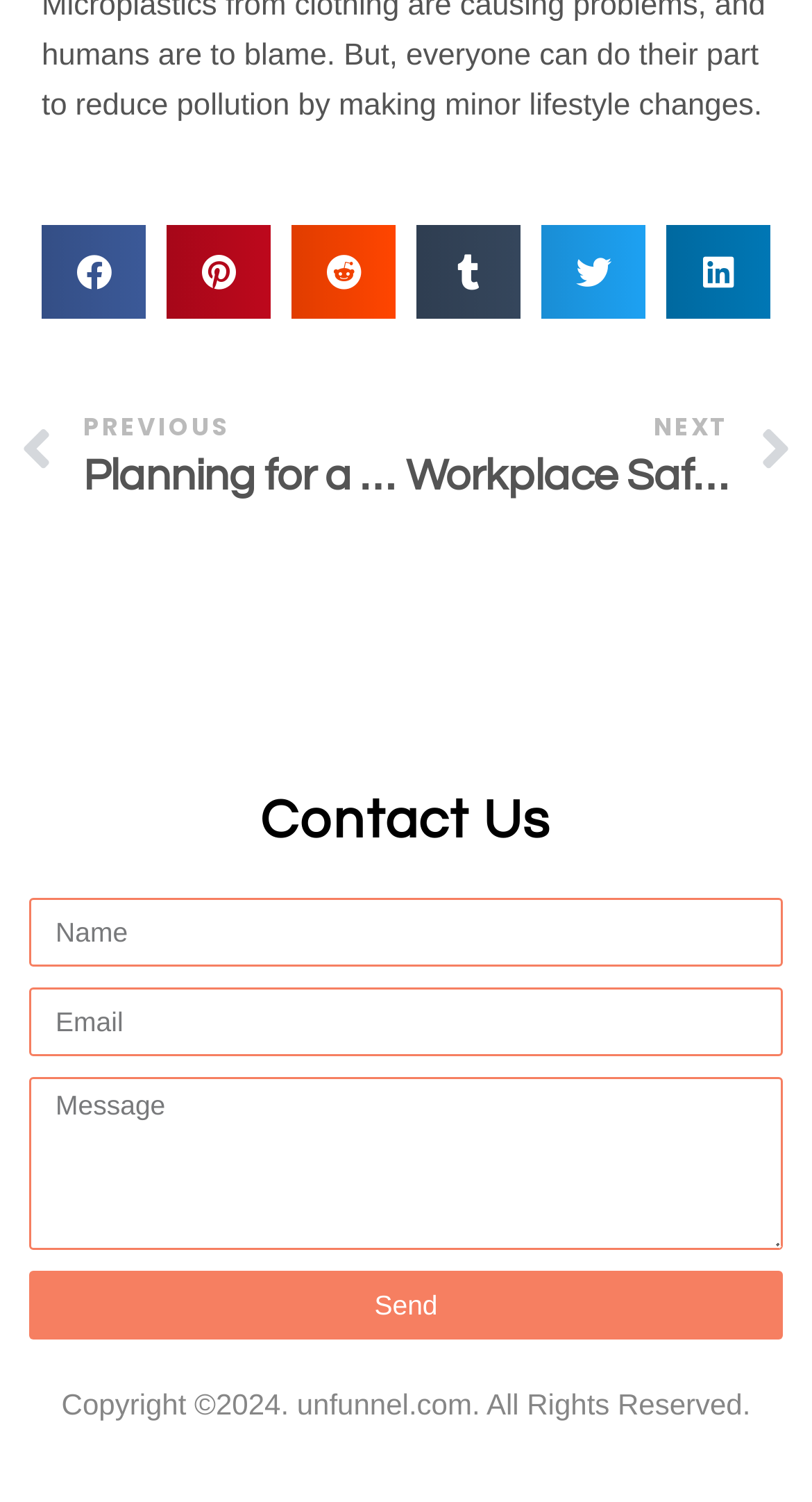Locate the bounding box of the UI element described by: "parent_node: Name name="form_fields[name]" placeholder="Name"" in the given webpage screenshot.

[0.035, 0.598, 0.965, 0.644]